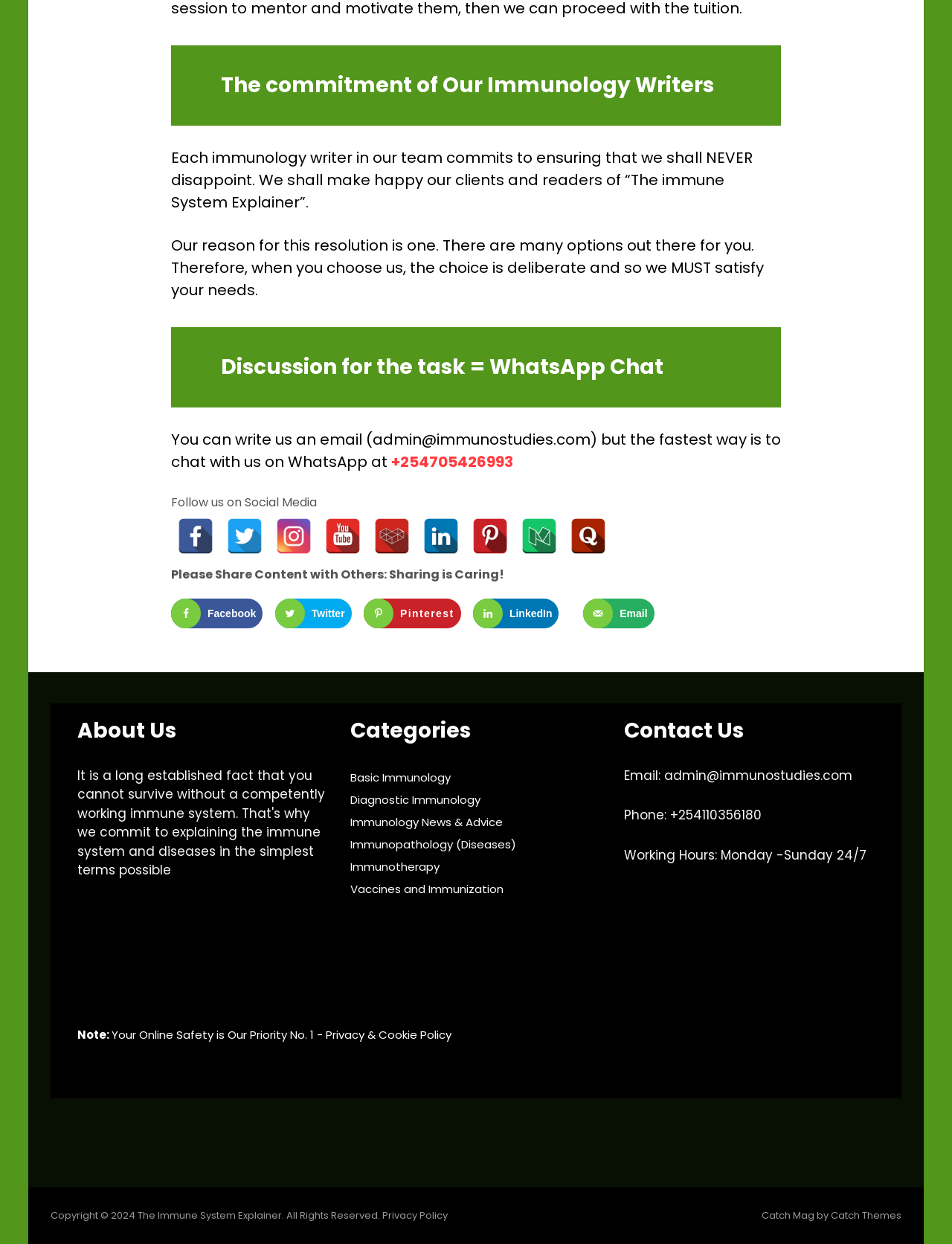Return the bounding box coordinates of the UI element that corresponds to this description: "Catch Themes". The coordinates must be given as four float numbers in the range of 0 and 1, [left, top, right, bottom].

[0.872, 0.971, 0.947, 0.983]